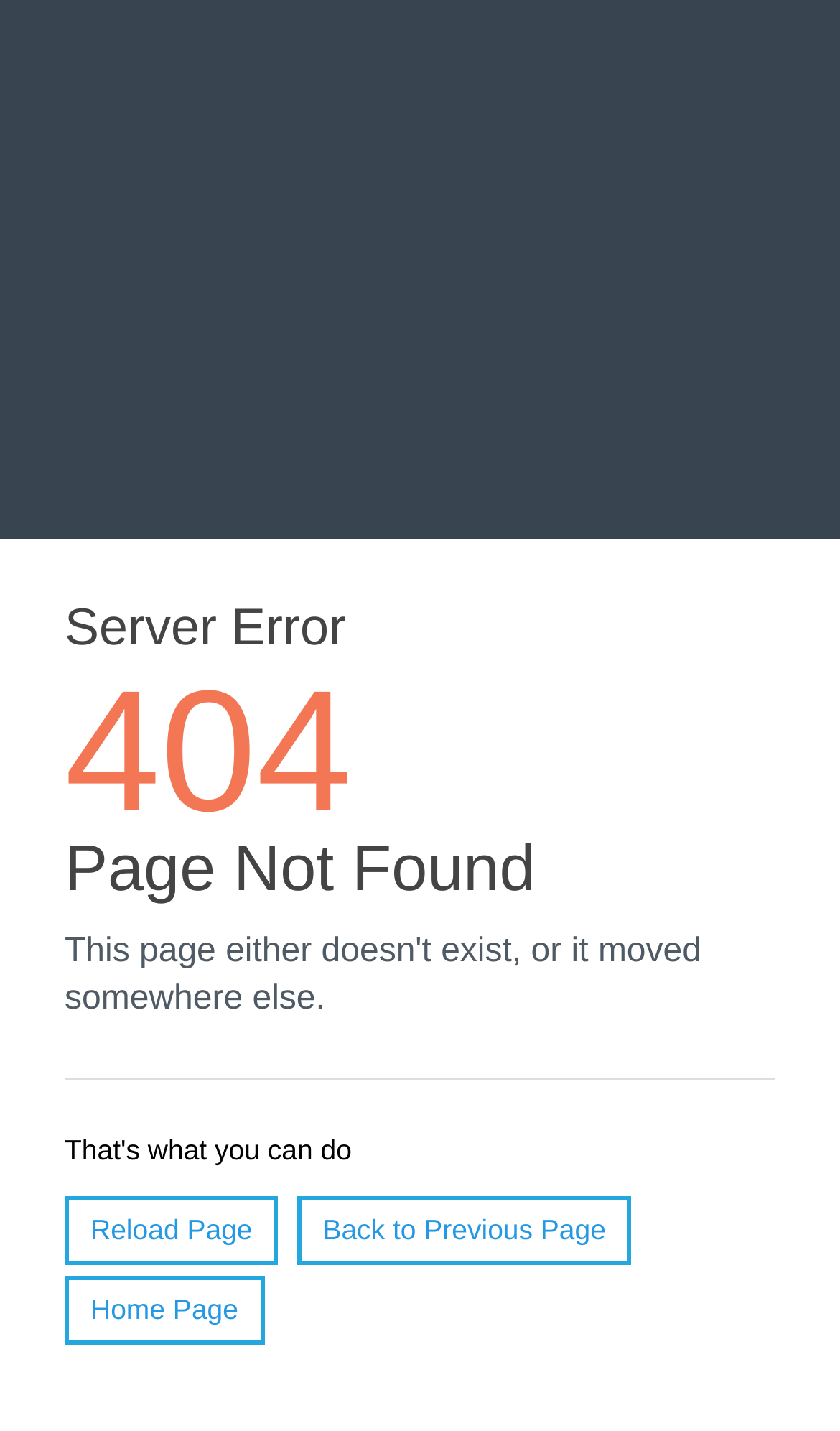Using the format (top-left x, top-left y, bottom-right x, bottom-right y), and given the element description, identify the bounding box coordinates within the screenshot: Safety and environmental products

None